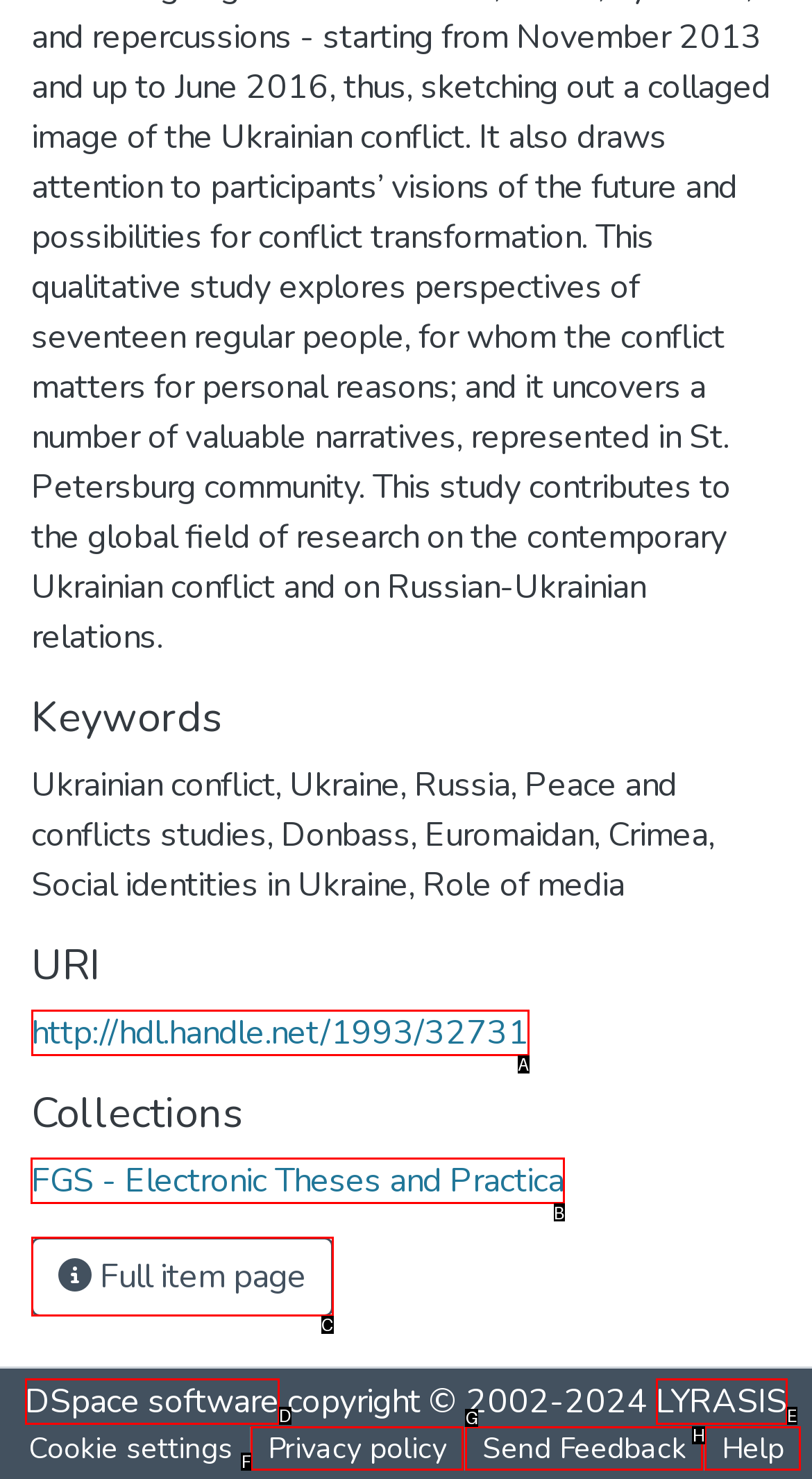Point out the HTML element I should click to achieve the following task: Explore the collection Provide the letter of the selected option from the choices.

B